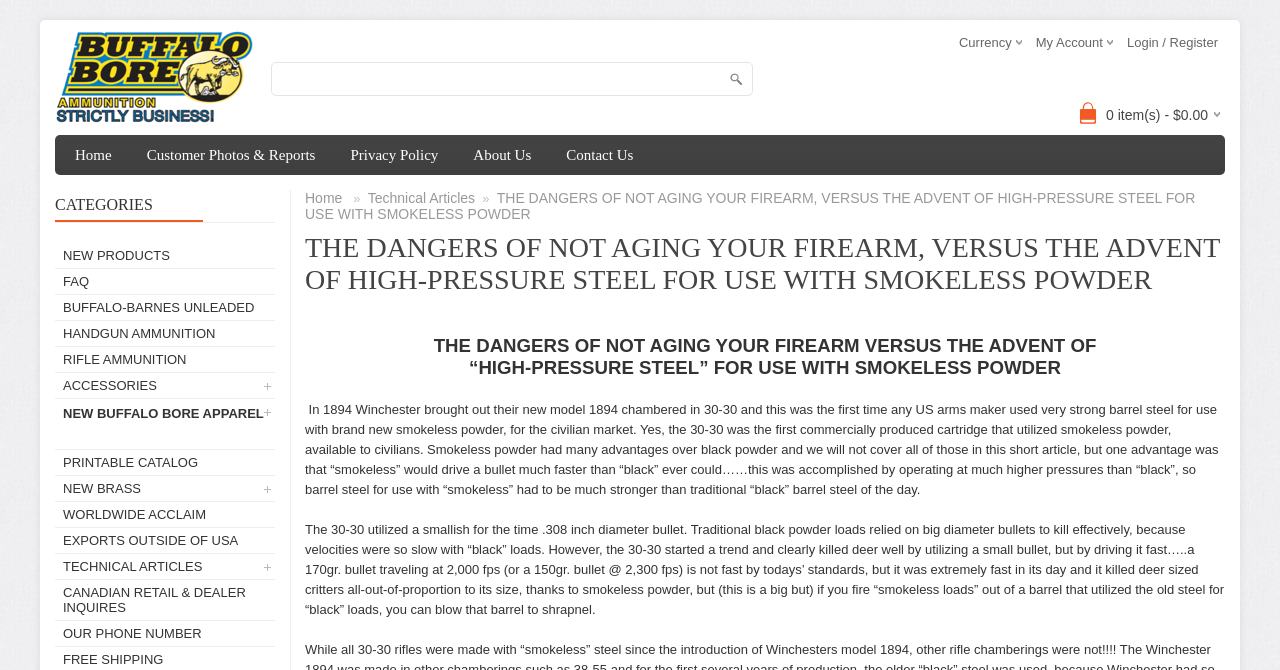Identify the coordinates of the bounding box for the element that must be clicked to accomplish the instruction: "Click on Home".

[0.047, 0.201, 0.099, 0.261]